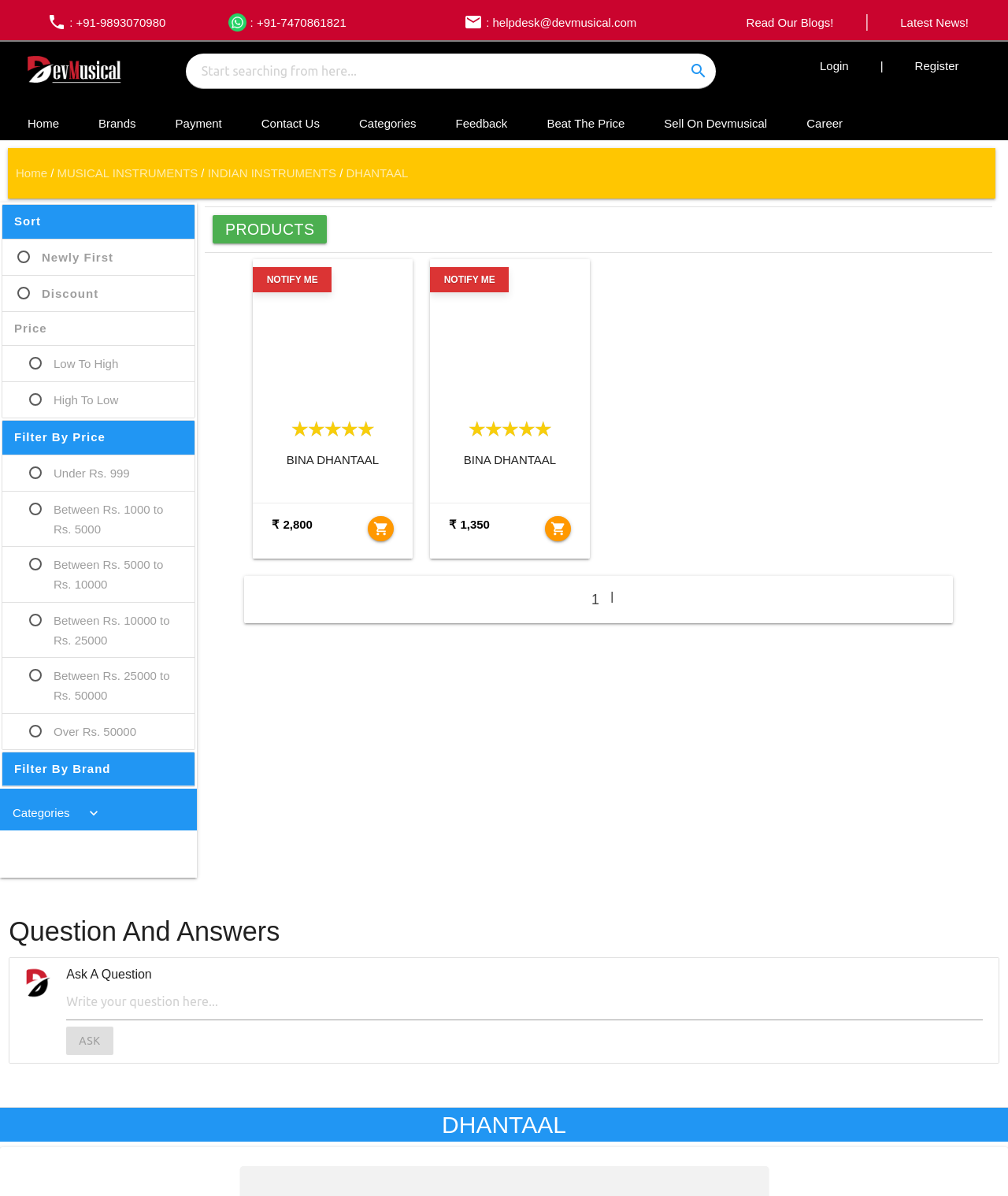What is the price of the second product?
Refer to the screenshot and answer in one word or phrase.

₹ 1,350